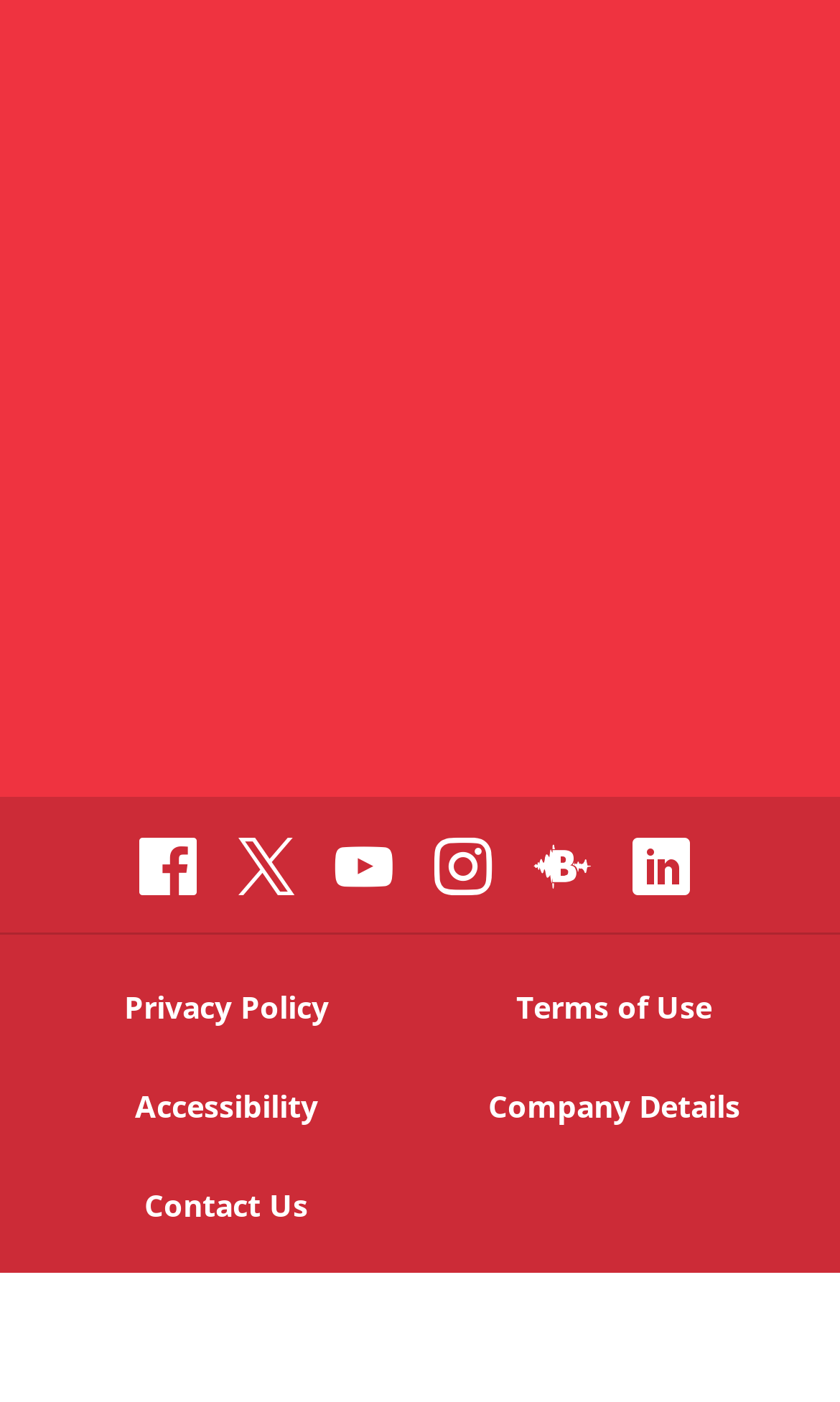Please answer the following question using a single word or phrase: 
How many navigation elements are on the webpage?

2